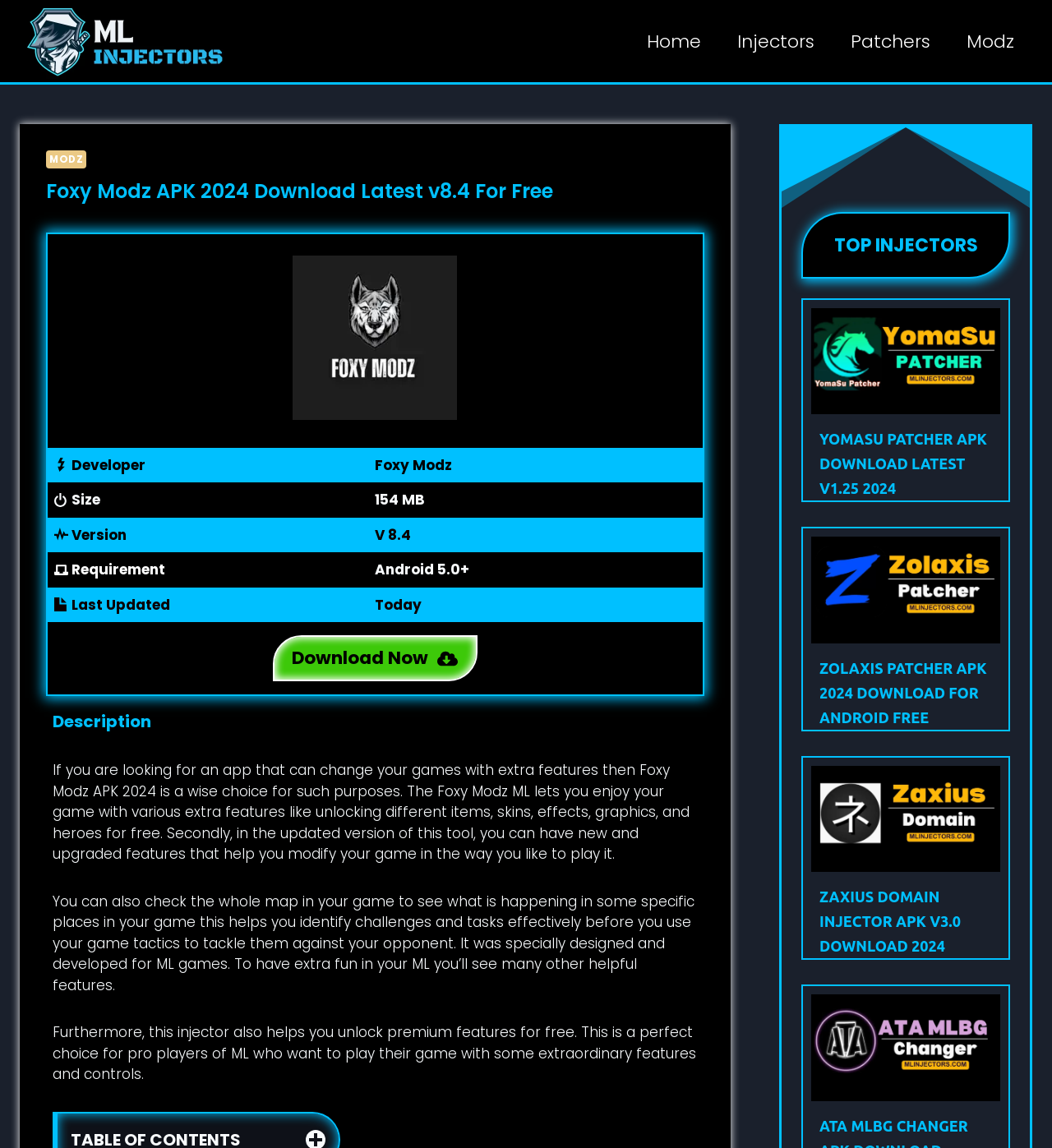Summarize the webpage with a detailed and informative caption.

This webpage is about Foxy Modz APK, a mobile application that provides extra features for games. At the top, there is a navigation bar with links to "Home", "Injectors", "Patchers", and "Modz". Below the navigation bar, there is a header section with a link to "MODZ" and a heading that reads "Foxy Modz APK 2024 Download Latest v8.4 For Free". 

To the right of the header section, there is an image of Foxy Modz. Below the header section, there are several sections of text, including "Developer", "Size", "Version", "Requirement", and "Last Updated", each with corresponding information about the Foxy Modz APK. 

There is a prominent "Download Now" button in the middle of the page. Below the button, there is a description of the Foxy Modz APK, which explains that it allows users to enjoy their games with extra features like unlocking different items, skins, effects, graphics, and heroes for free. The description also mentions that the app was specially designed and developed for ML games.

Further down the page, there are three articles, each with a link to a different injector or patcher, including Yomasu Patcher, Zolaxis Patcher, and Zaxius domain. Each article has a heading with the name of the injector or patcher, and an image associated with it. There is also a link to "ATA MLBG Changer" at the bottom of the page.